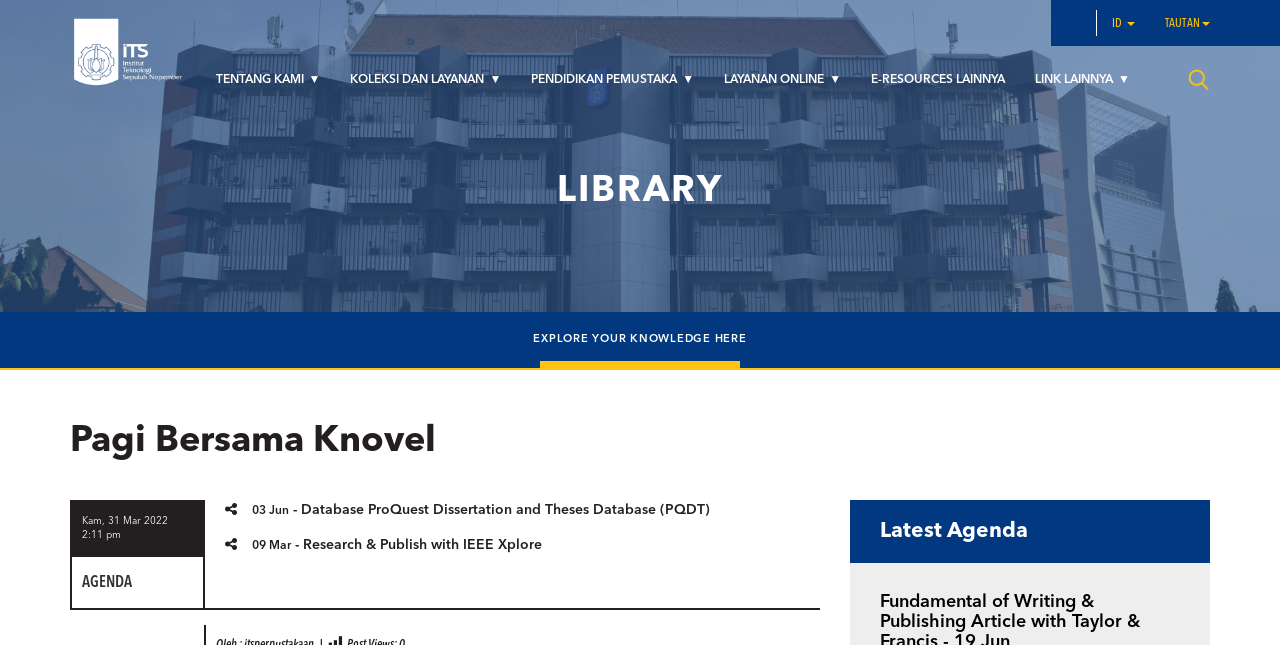Write a detailed summary of the webpage, including text, images, and layout.

The webpage appears to be a library website, with a focus on engineering research and education projects. At the top left, there is a logo image and a link. On the top right, there are several buttons and links, including "ID", "TAUTAN", and a series of dropdown menus labeled "TENTANG KAMI", "KOLEKSI DAN LAYANAN", "PENDIDIKAN PEMUSTAKA", "LAYANAN ONLINE", and "LINK LAINNYA". 

Below these menus, there is a large heading that reads "LIBRARY". Underneath this heading, there is a promotional text that says "EXPLORE YOUR KNOWLEDGE HERE". 

On the left side of the page, there is a section with a heading "Pagi Bersama Knovel", which appears to be a event or program title. Below this heading, there is a date and time "Kam, 31 Mar 2022 2:11 pm". 

Further down, there is another heading "AGENDA", followed by a list of links to upcoming events, including "Database ProQuest Dissertation and Theses Database (PQDT)" and "Research & Publish with IEEE Xplore". 

On the right side of the page, there is a section with a heading "Latest Agenda", which appears to be a list of recent events or announcements.